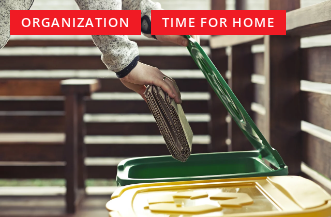What is the focus of the scene?
Use the information from the screenshot to give a comprehensive response to the question.

The caption emphasizes the importance of 'responsible waste disposal' and 'decluttering', indicating that the focus of the scene is on disposing of waste in an environmentally friendly manner.